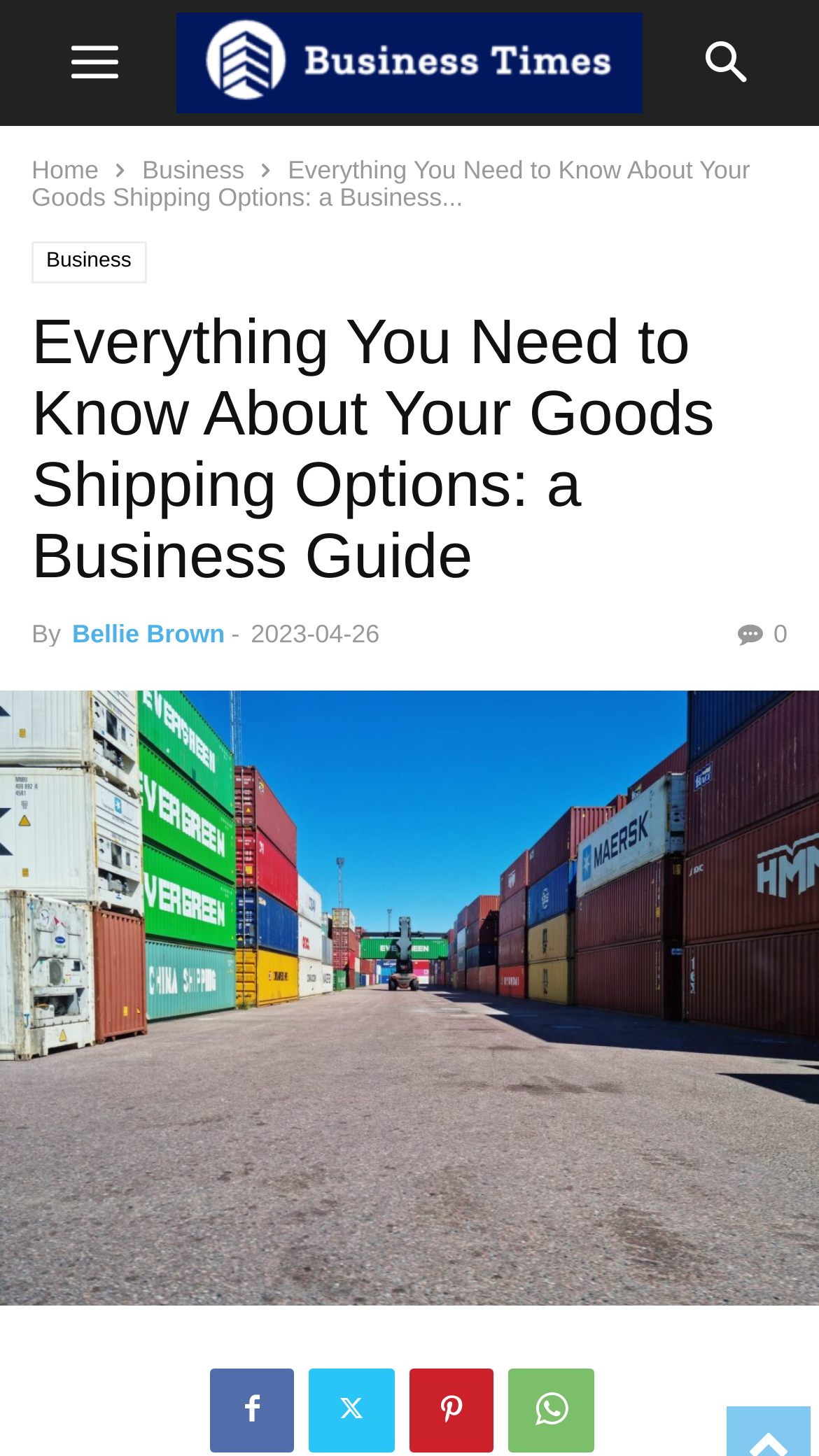What is the title of the section that contains the article's content?
Provide a fully detailed and comprehensive answer to the question.

I found the title of the section that contains the article's content by looking at the section that contains the article's title and metadata. Specifically, I found the heading element that contains the title 'Everything You Need to Know About Your Goods Shipping Options: a Business Guide', which indicates that this is the title of the section that contains the article's content.